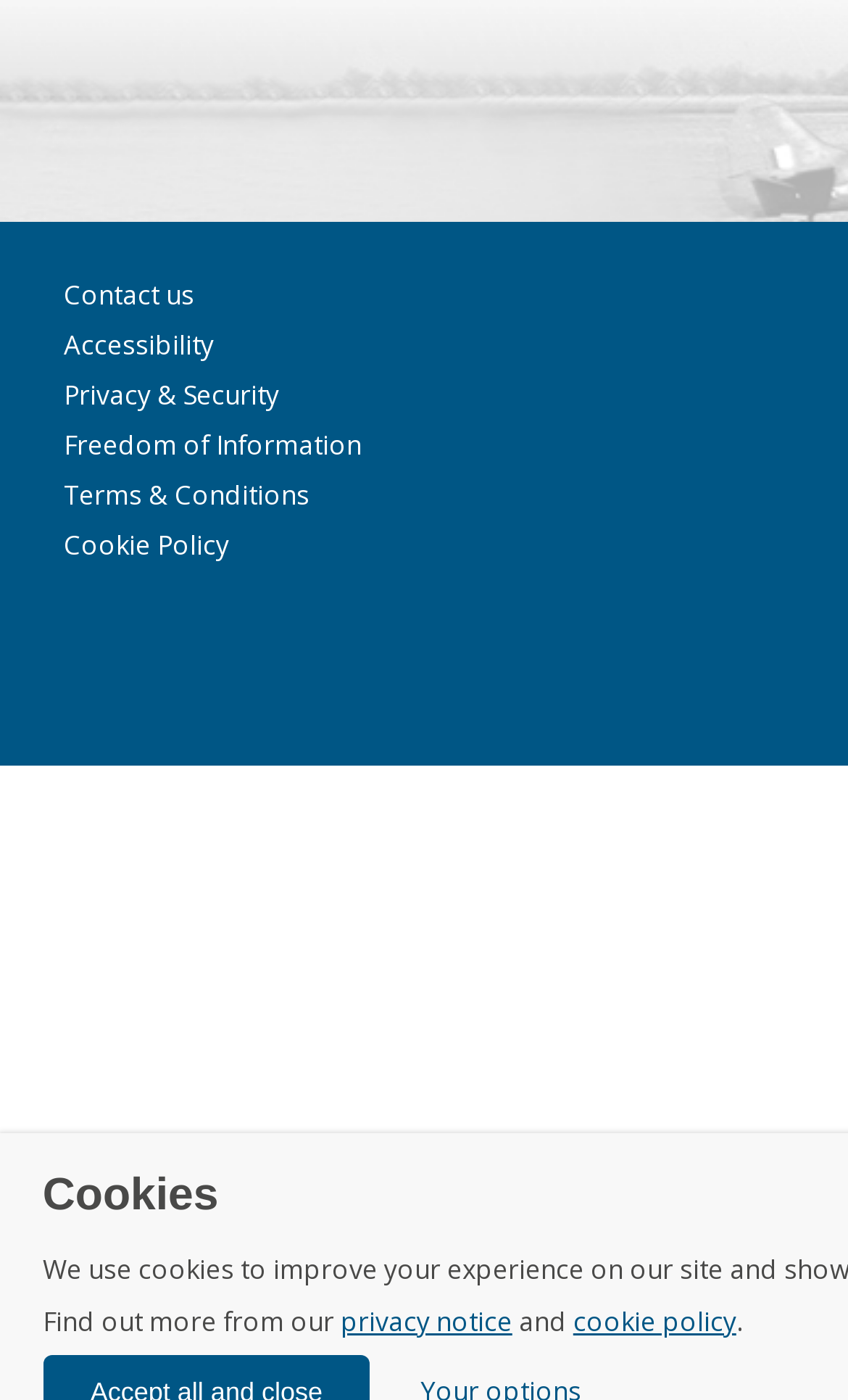What is the second link in the footer?
Please look at the screenshot and answer in one word or a short phrase.

Accessibility